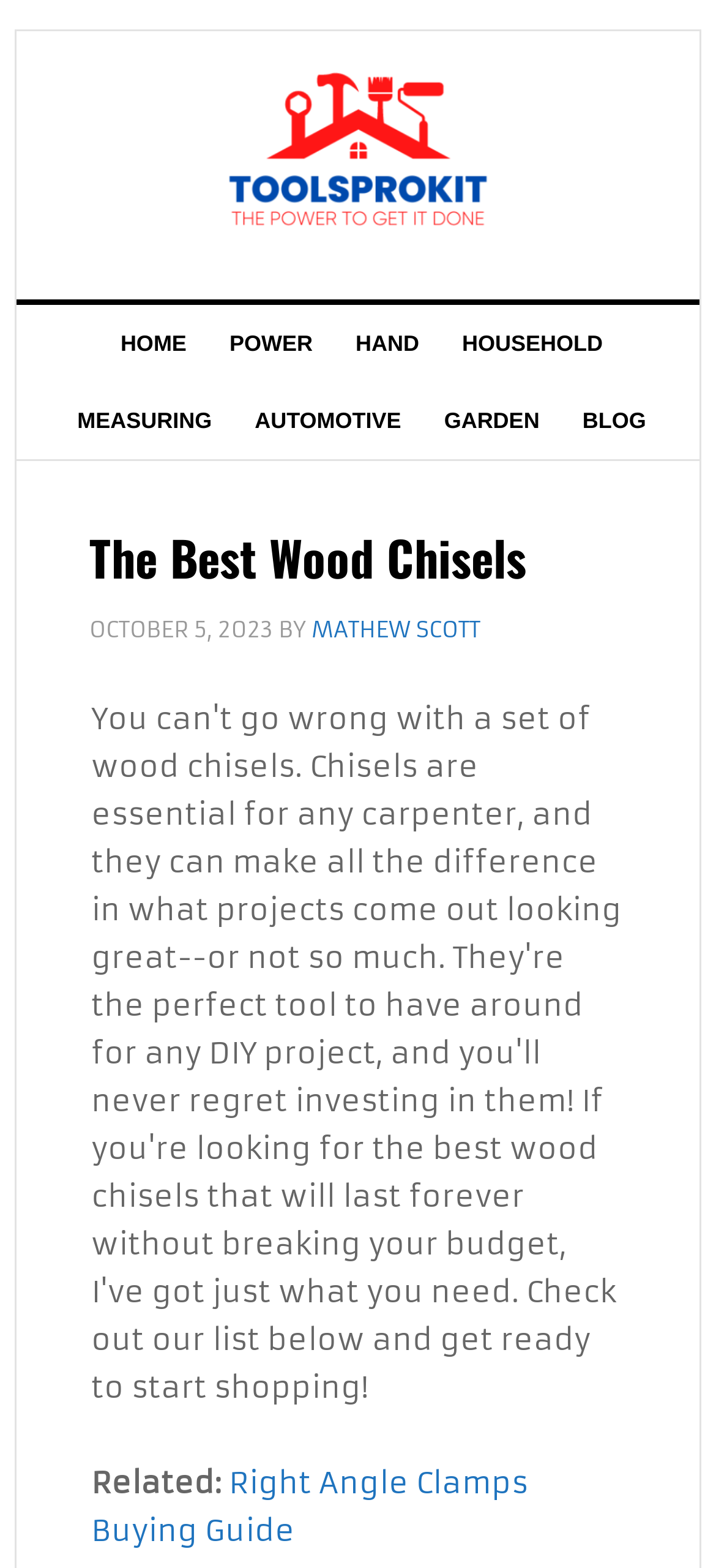Carefully examine the image and provide an in-depth answer to the question: How many skip links are available at the top?

I examined the top of the webpage and found three skip links, which are 'Skip to primary navigation', 'Skip to main content', and 'Skip to primary sidebar'.